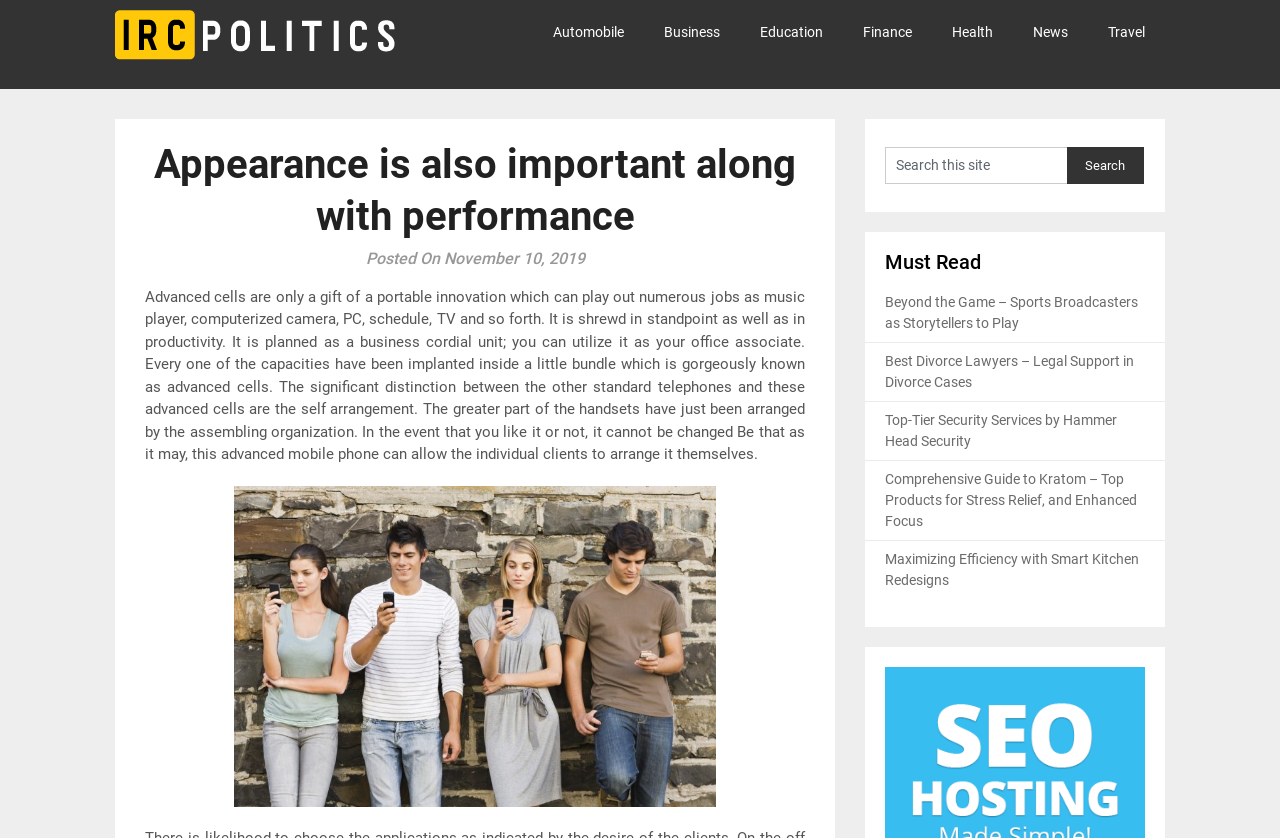How many categories are listed at the top of the page?
Please look at the screenshot and answer using one word or phrase.

7